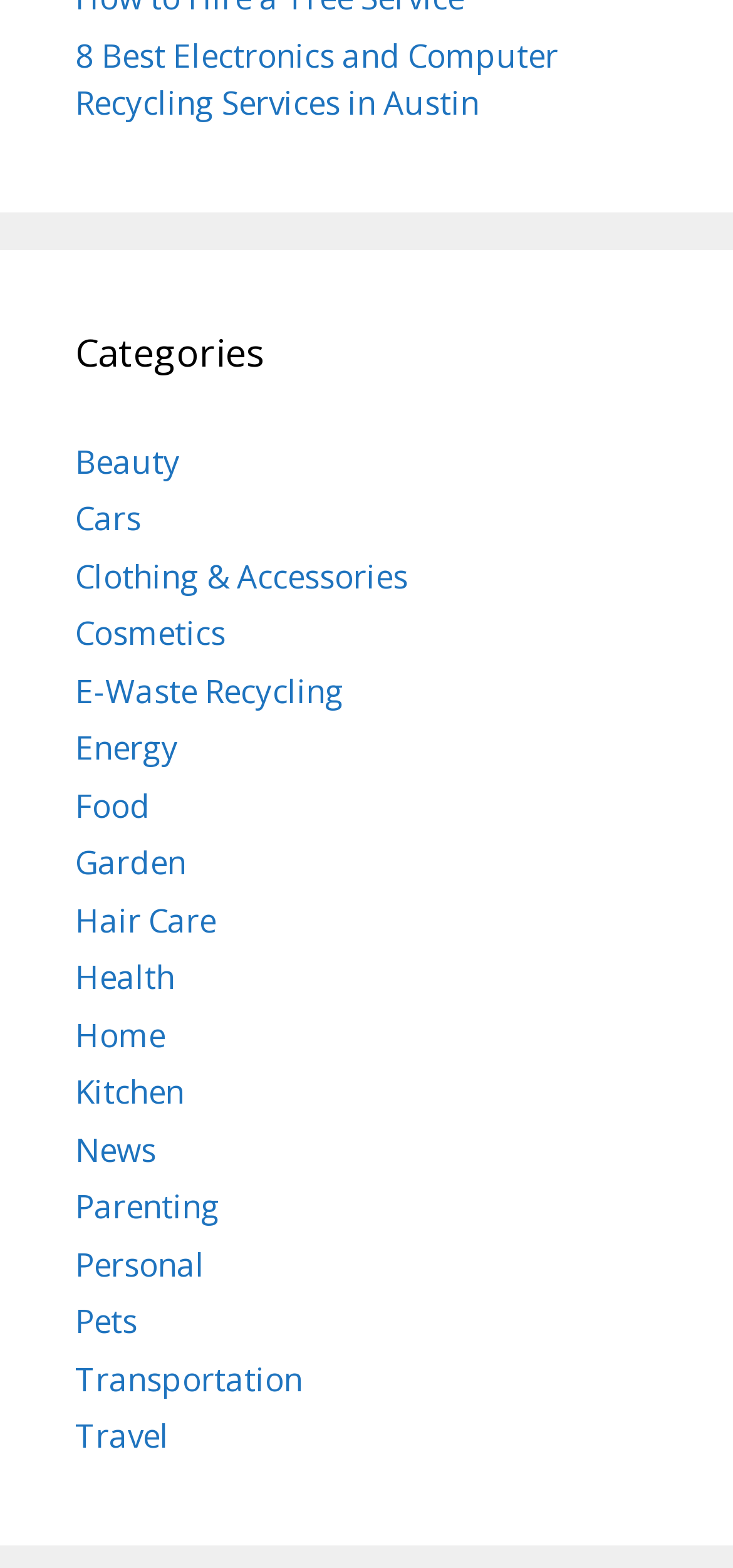Use a single word or phrase to answer the question: What is the category below 'E-Waste Recycling'?

Energy